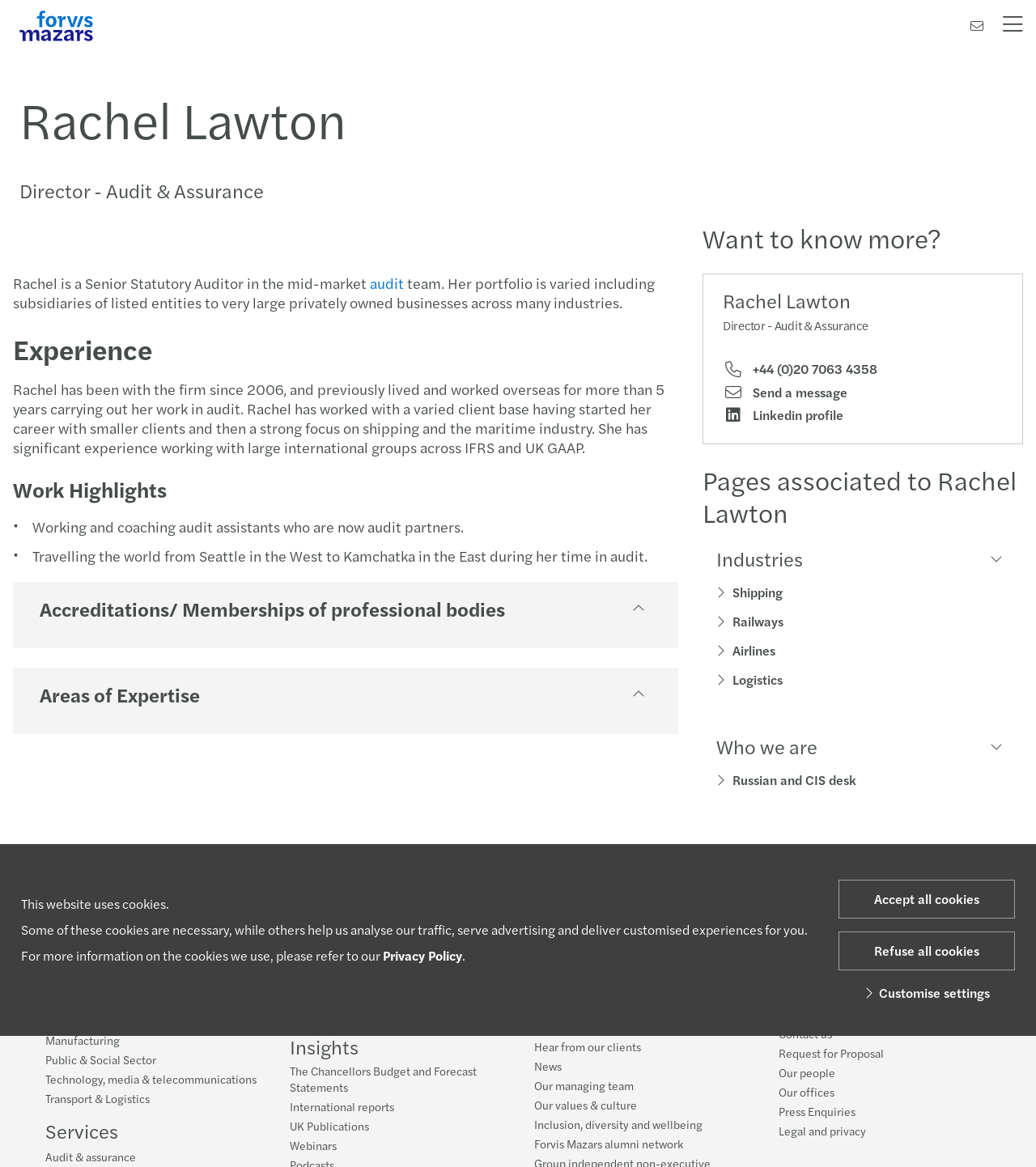Please extract the primary headline from the webpage.

Rachel Lawton
Director - Audit & Assurance